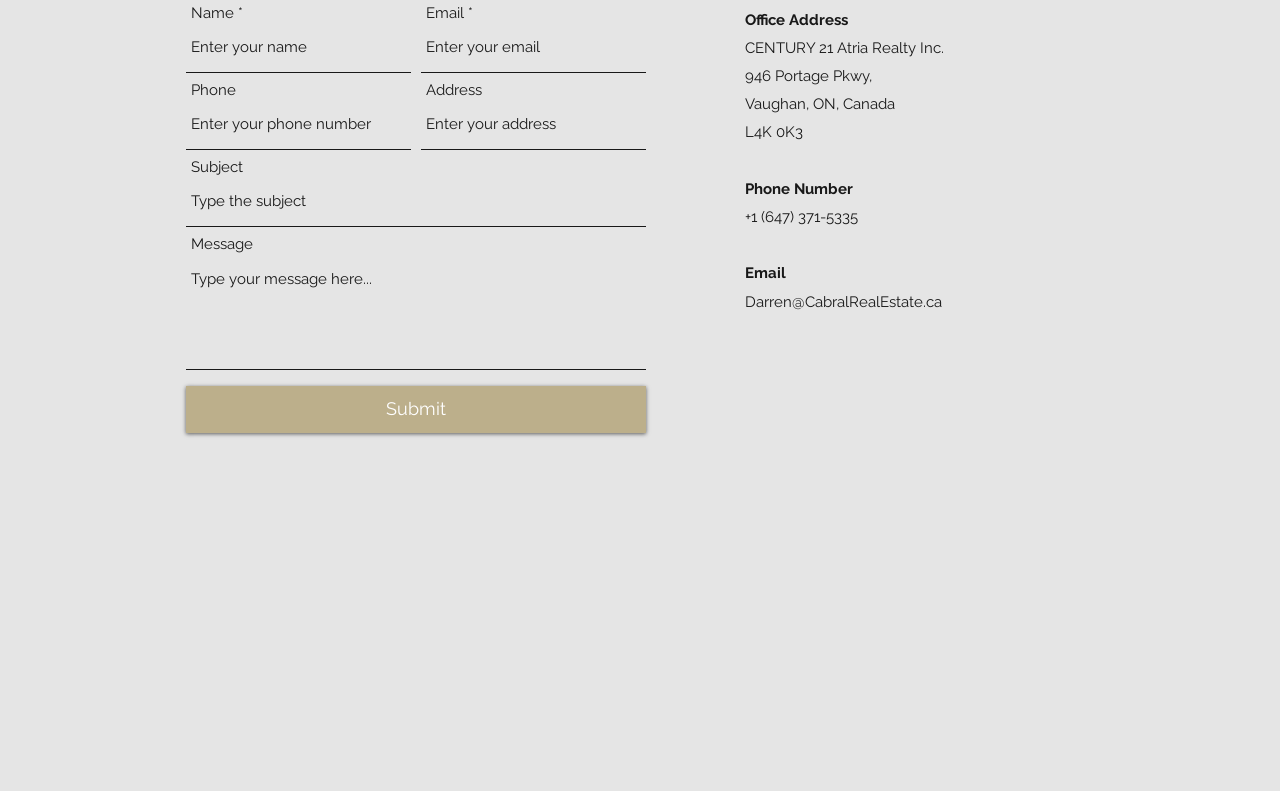How many text input fields are there? Based on the image, give a response in one word or a short phrase.

5